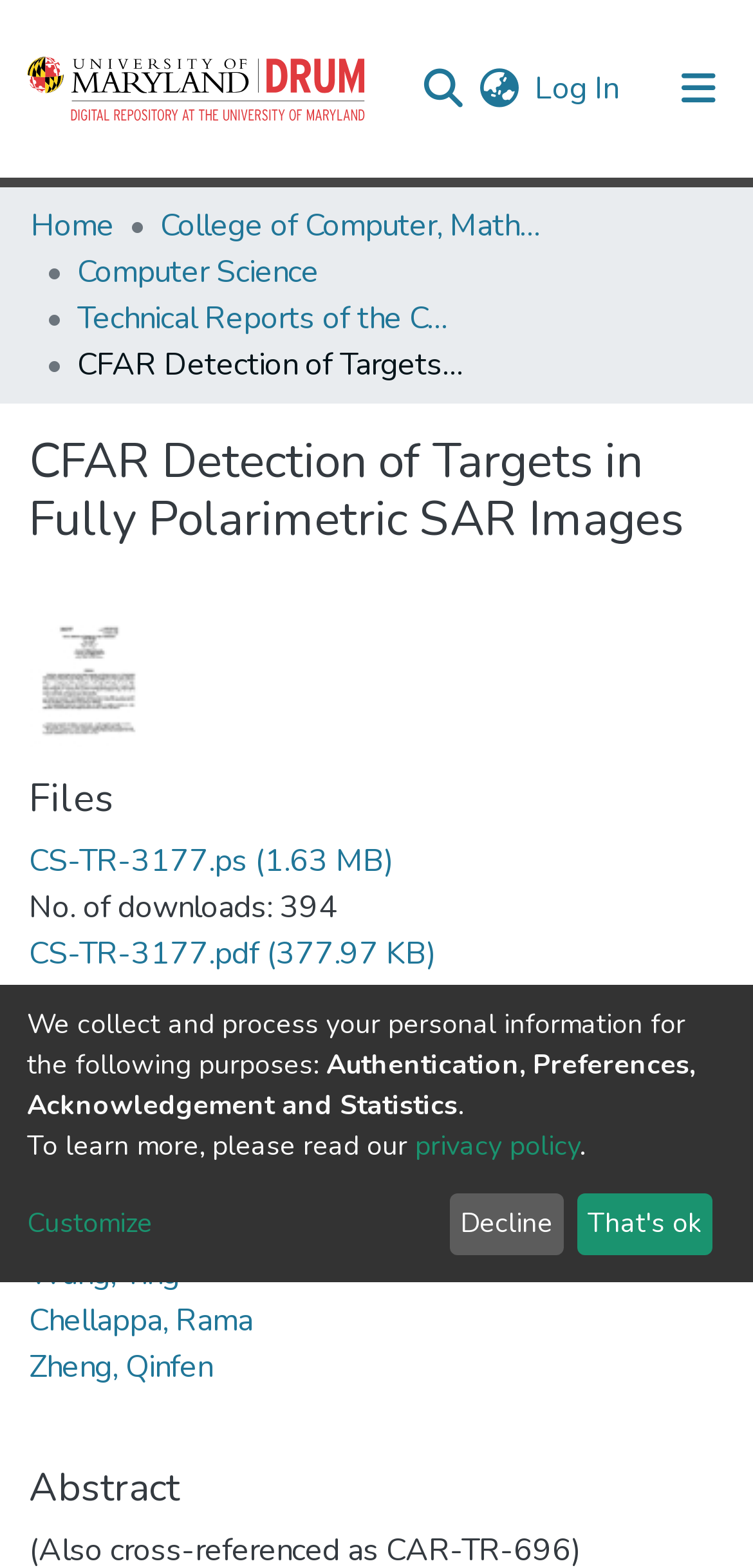How many communities and collections are listed?
Based on the screenshot, answer the question with a single word or phrase.

1